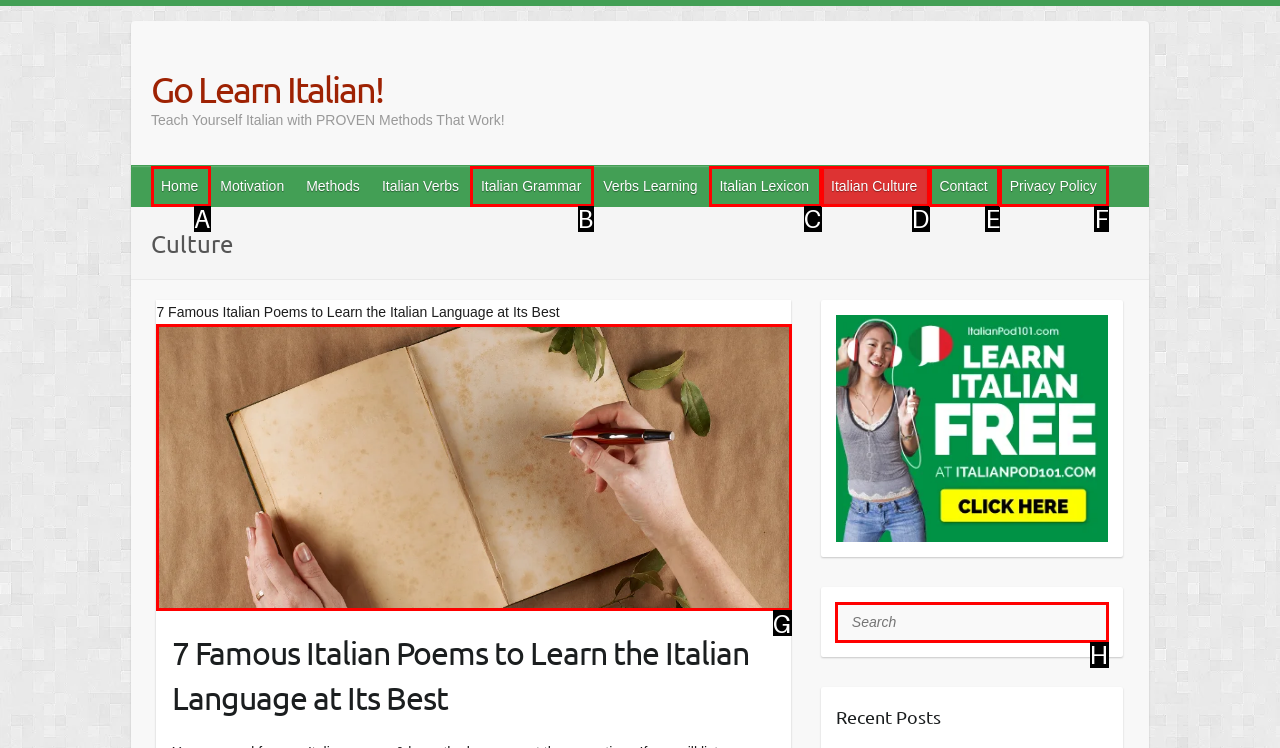Find the option that fits the given description: Italian Grammar
Answer with the letter representing the correct choice directly.

B